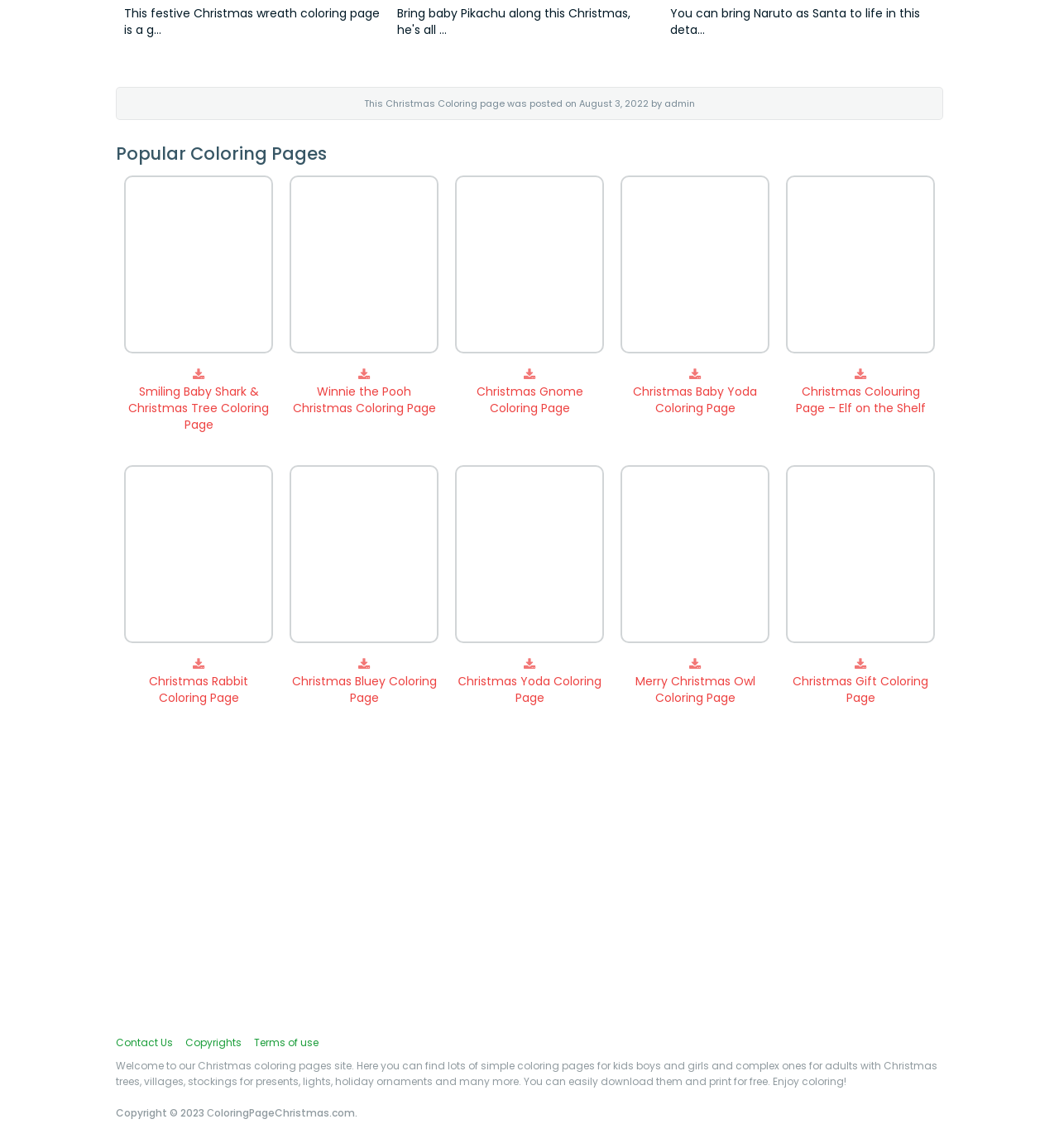Determine the bounding box coordinates of the area to click in order to meet this instruction: "View the 'Popular Coloring Pages' section".

[0.109, 0.126, 0.891, 0.142]